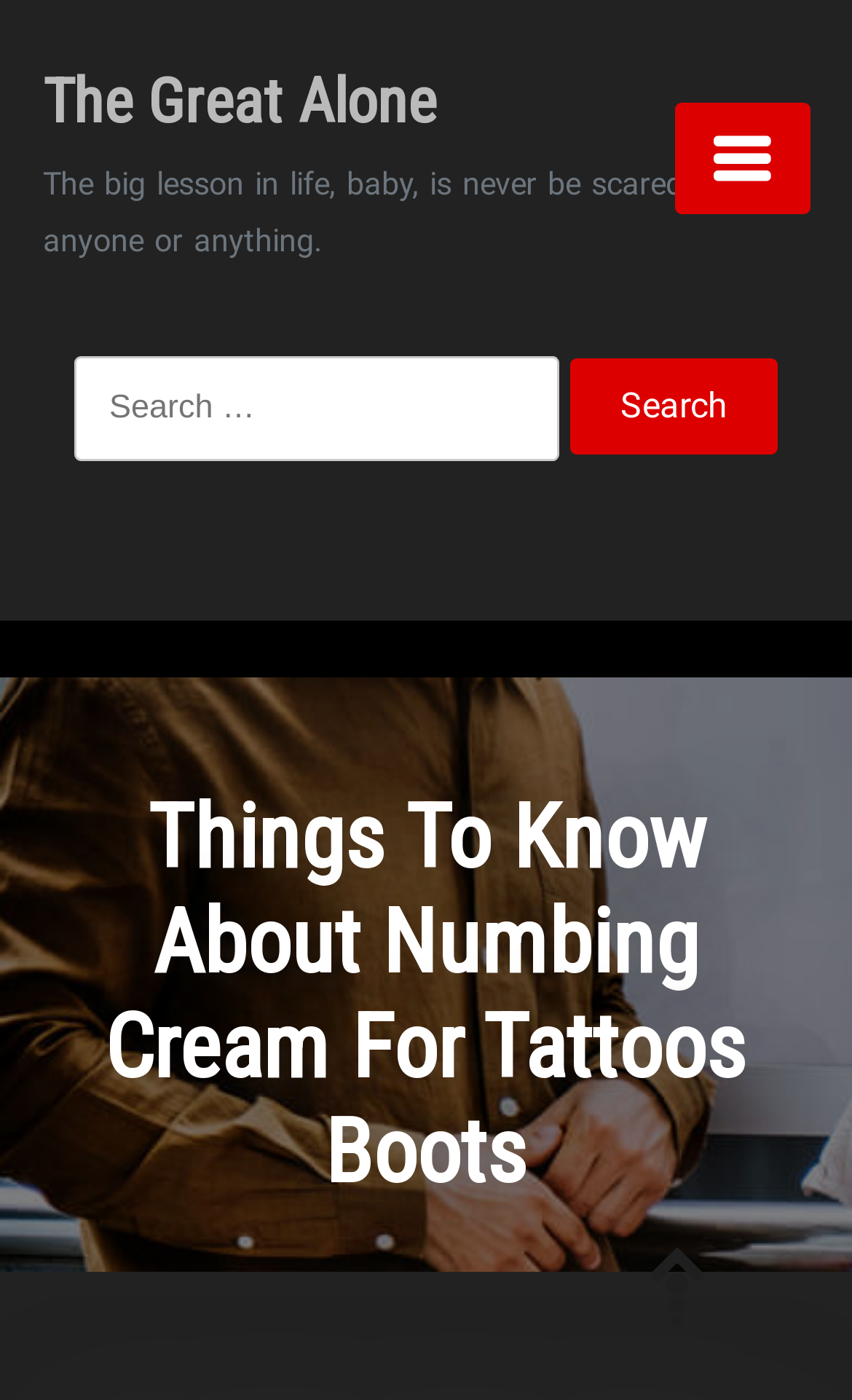What is the topic of the webpage?
Look at the image and provide a short answer using one word or a phrase.

Numbing Cream For Tattoos Boots